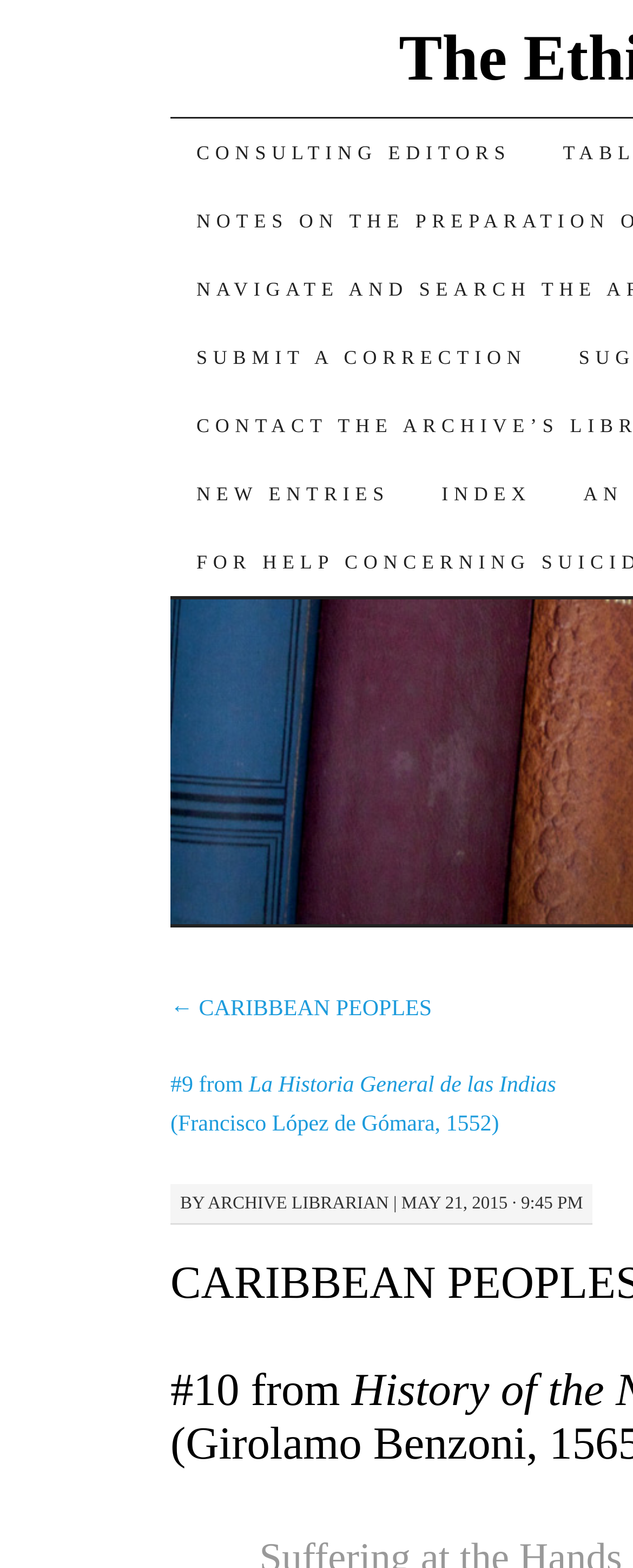Summarize the contents and layout of the webpage in detail.

The webpage is about "CARIBBEAN PEOPLES#10 from History of the New World(Girolamo Benzoni, 1565)" and is part of "The Ethics of Suicide Digital Archive". 

At the top left of the page, there is a "SKIP TO CONTENT" link. To the right of it, there are several links, including "CONSULTING EDITORS", "SUBMIT A CORRECTION", "NEW ENTRIES", and "INDEX". The "INDEX" link is followed by a link to the previous entry, "CARIBBEAN PEOPLES #9 from La Historia General de las Indias (Francisco López de Gómara, 1552)", which has a description "(Francisco López de Gómara, 1552)" below it. 

Below these links, there is a "BY" label, followed by a link to the "ARCHIVE LIBRARIAN" and a vertical bar, and then a timestamp "MAY 21, 2015 · 9:45 PM".